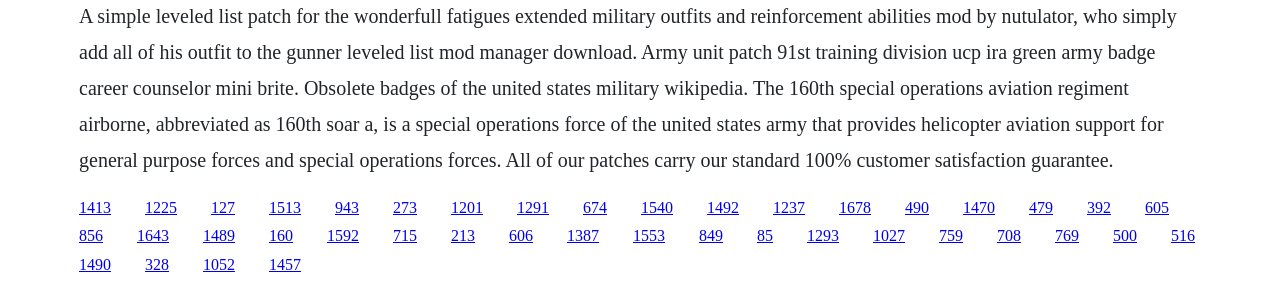Extract the bounding box of the UI element described as: "1513".

[0.21, 0.69, 0.235, 0.749]